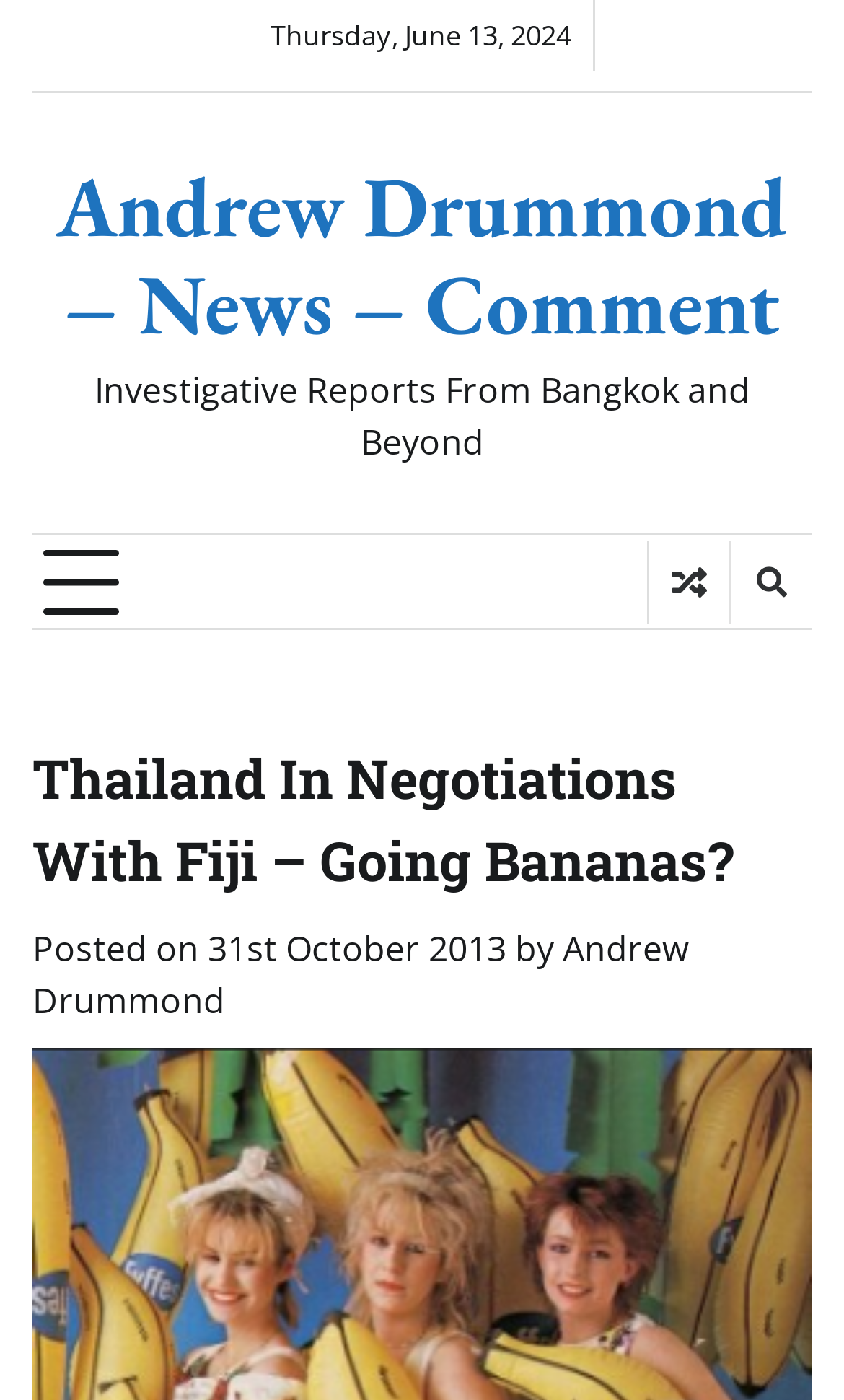Who is the author of the post? Examine the screenshot and reply using just one word or a brief phrase.

Andrew Drummond